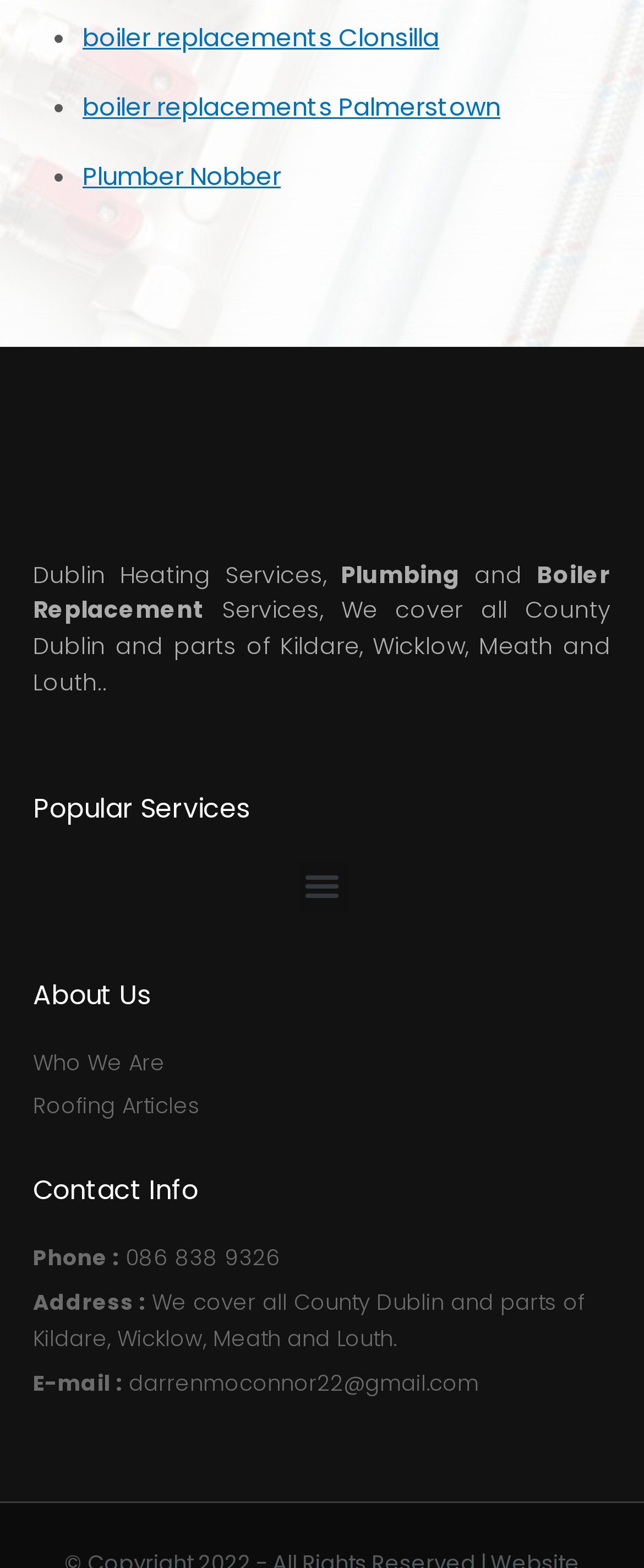Locate the bounding box coordinates of the clickable area to execute the instruction: "click on boiler replacements Clonsilla". Provide the coordinates as four float numbers between 0 and 1, represented as [left, top, right, bottom].

[0.128, 0.013, 0.682, 0.035]